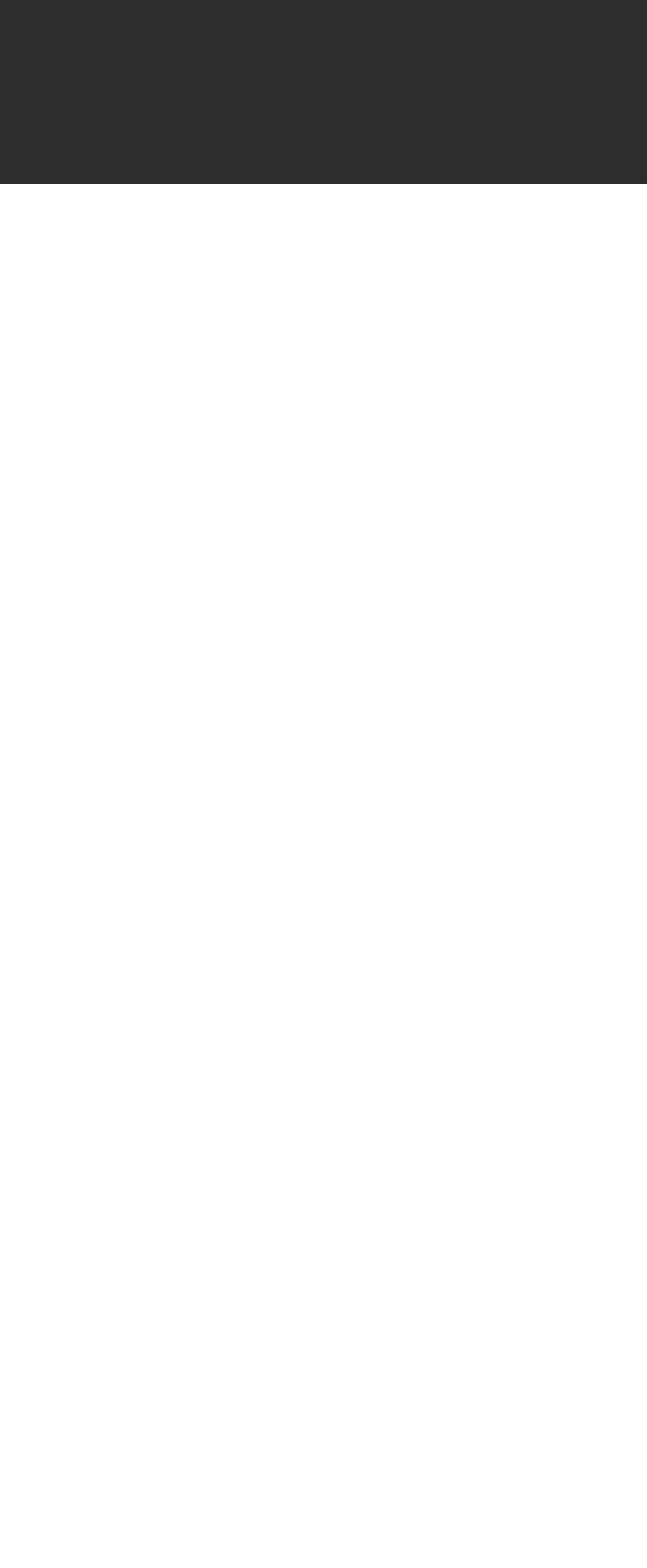Determine the bounding box coordinates of the region that needs to be clicked to achieve the task: "Click on the LinkedIn link".

[0.494, 0.638, 0.63, 0.661]